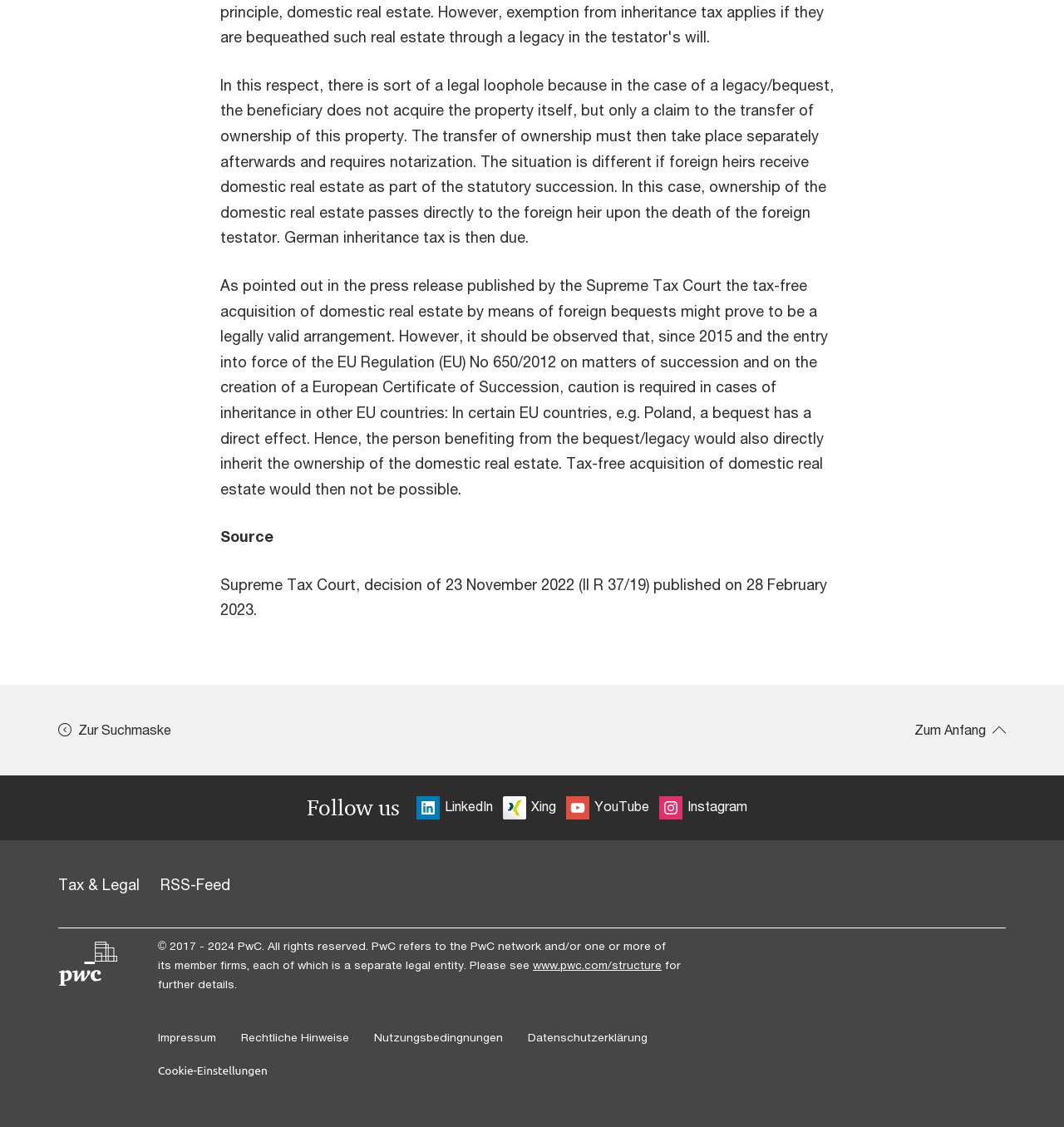Determine the bounding box coordinates of the clickable element necessary to fulfill the instruction: "Click on the link to Tax & Legal". Provide the coordinates as four float numbers within the 0 to 1 range, i.e., [left, top, right, bottom].

[0.055, 0.777, 0.131, 0.793]